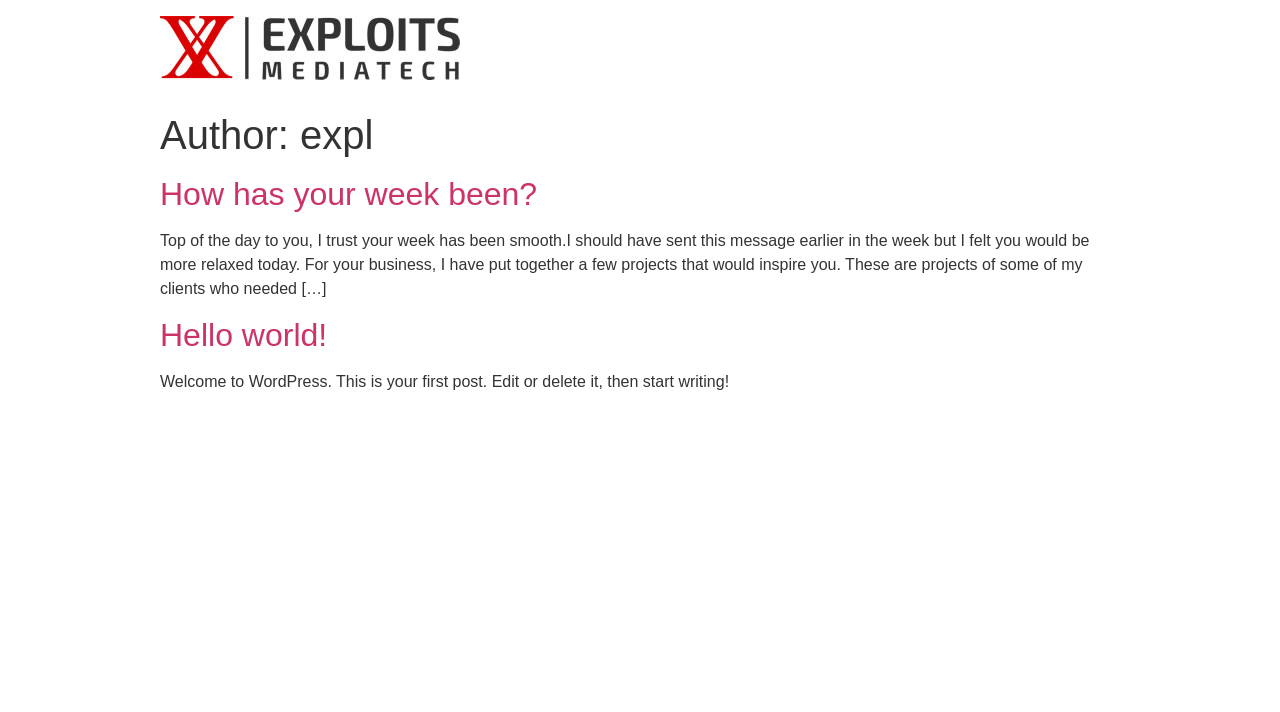What is the author of the webpage?
Using the information from the image, give a concise answer in one word or a short phrase.

expl